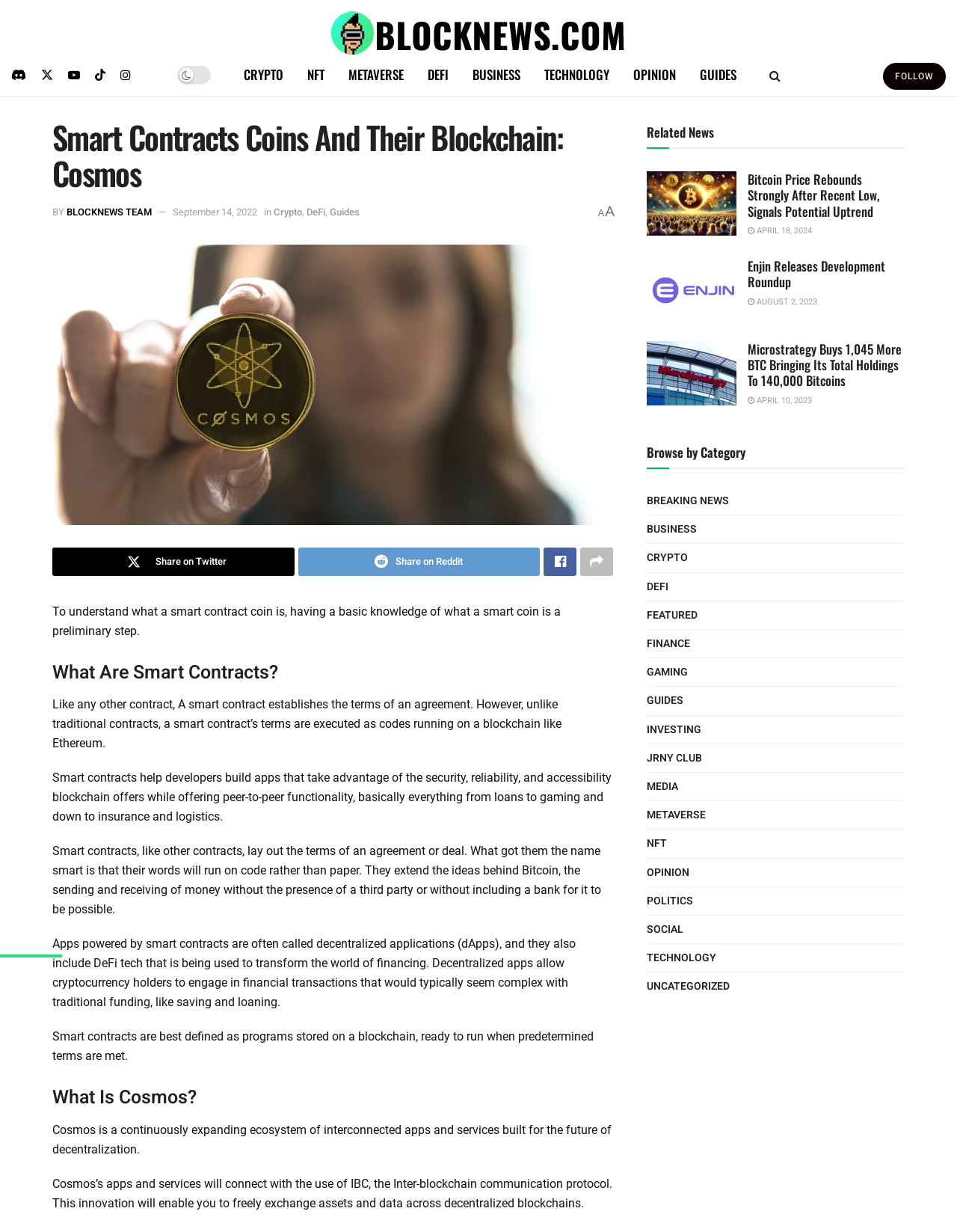What is the name of the blockchain mentioned in the article?
Please craft a detailed and exhaustive response to the question.

I determined the answer by reading the static text element that mentions Ethereum as an example of a blockchain that smart contracts can run on.